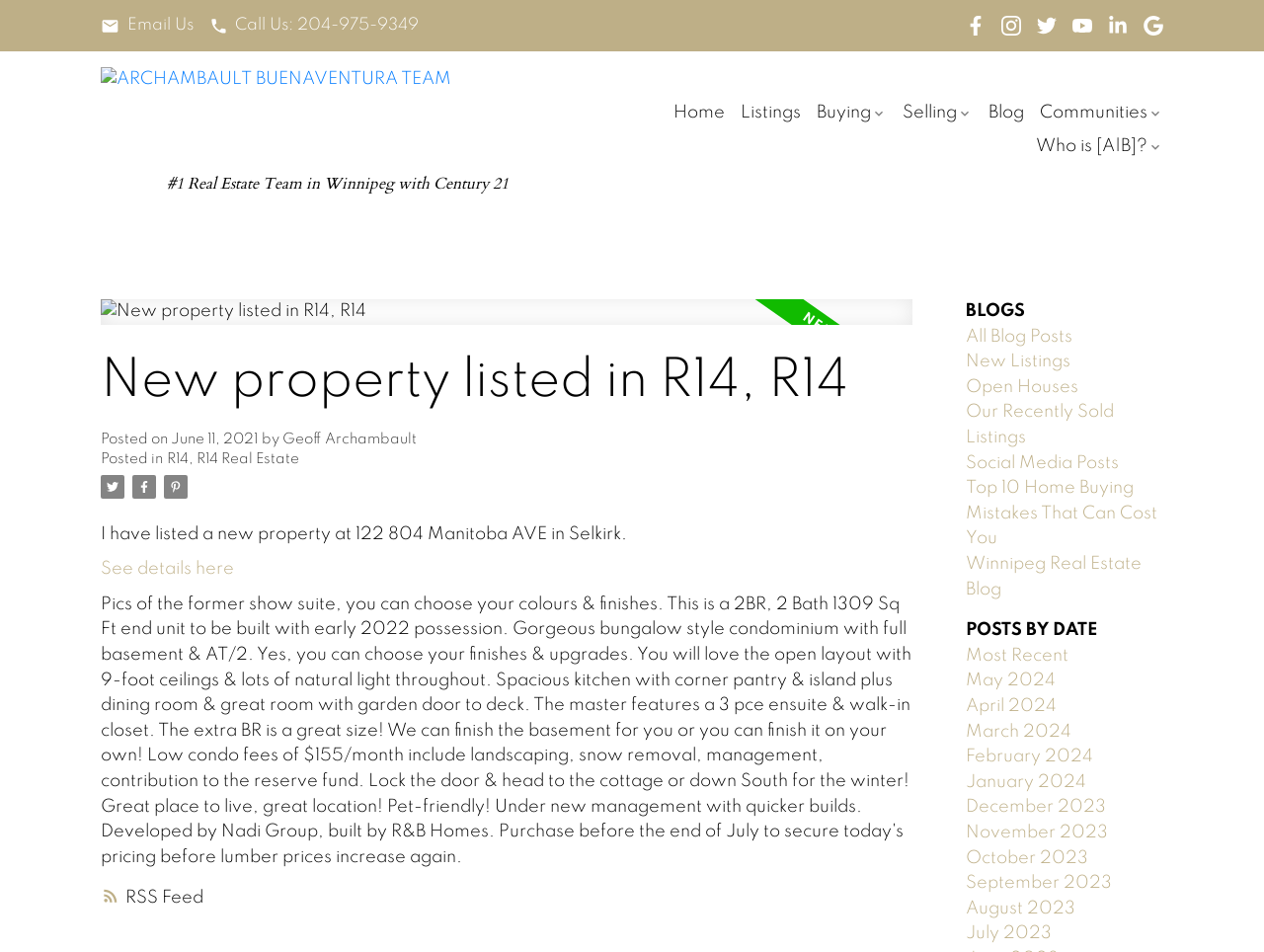Given the description: "Our Recently Sold Listings", determine the bounding box coordinates of the UI element. The coordinates should be formatted as four float numbers between 0 and 1, [left, top, right, bottom].

[0.764, 0.424, 0.881, 0.469]